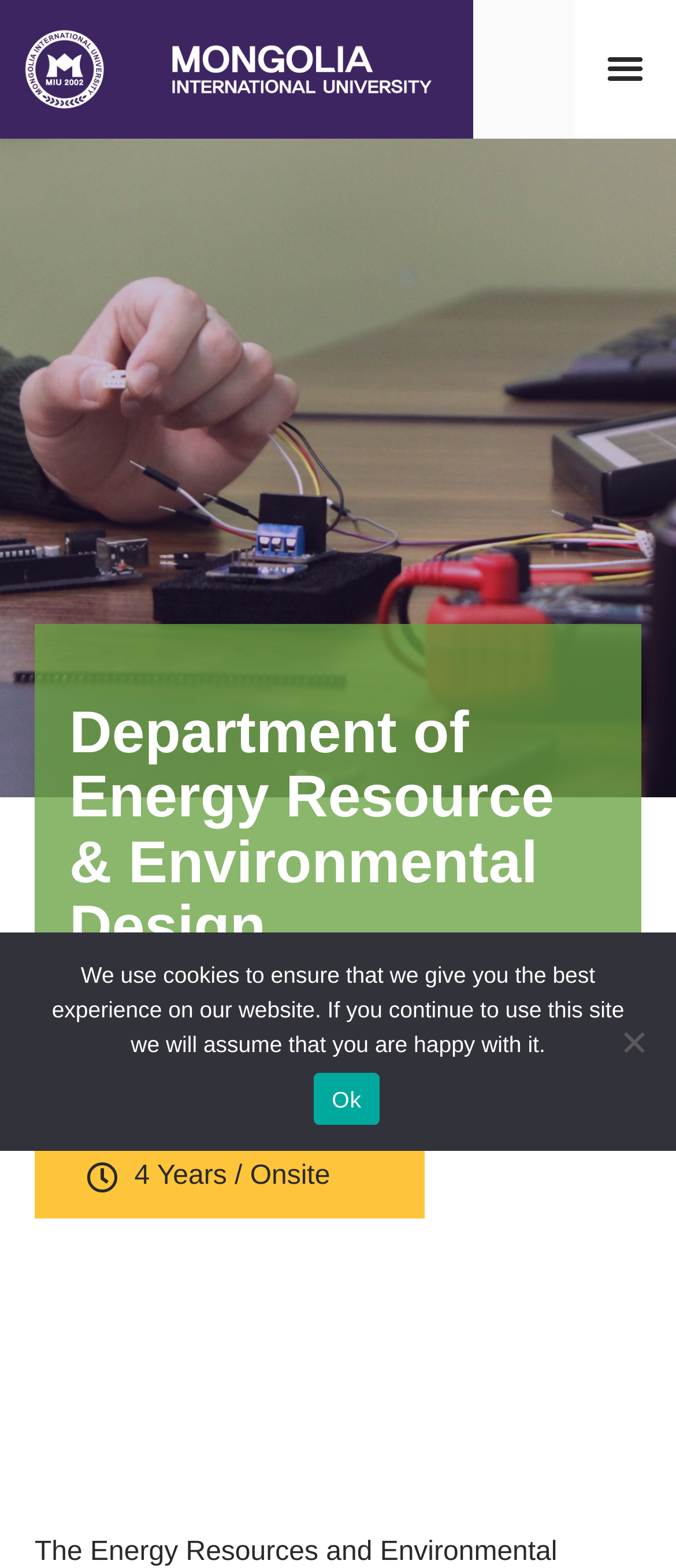Create a detailed summary of the webpage's content and design.

The webpage is about the Department of Energy Resource & Environmental Design at Mongolia International University. At the top left, there is a link. To the right of it, another link is positioned. A menu toggle button is located at the top right corner, which is not expanded. 

When the menu toggle button is clicked, a dropdown menu appears, containing a heading that displays the department's name. Below the heading, there is a static text indicating that the program is 4 years long and onsite.

On the lower right side of the page, an image is displayed. A cookie notice dialog is situated at the bottom of the page, which is not modal. The dialog contains a static text explaining the use of cookies on the website. Below the text, there are two options: an "Ok" link and a "No" button.